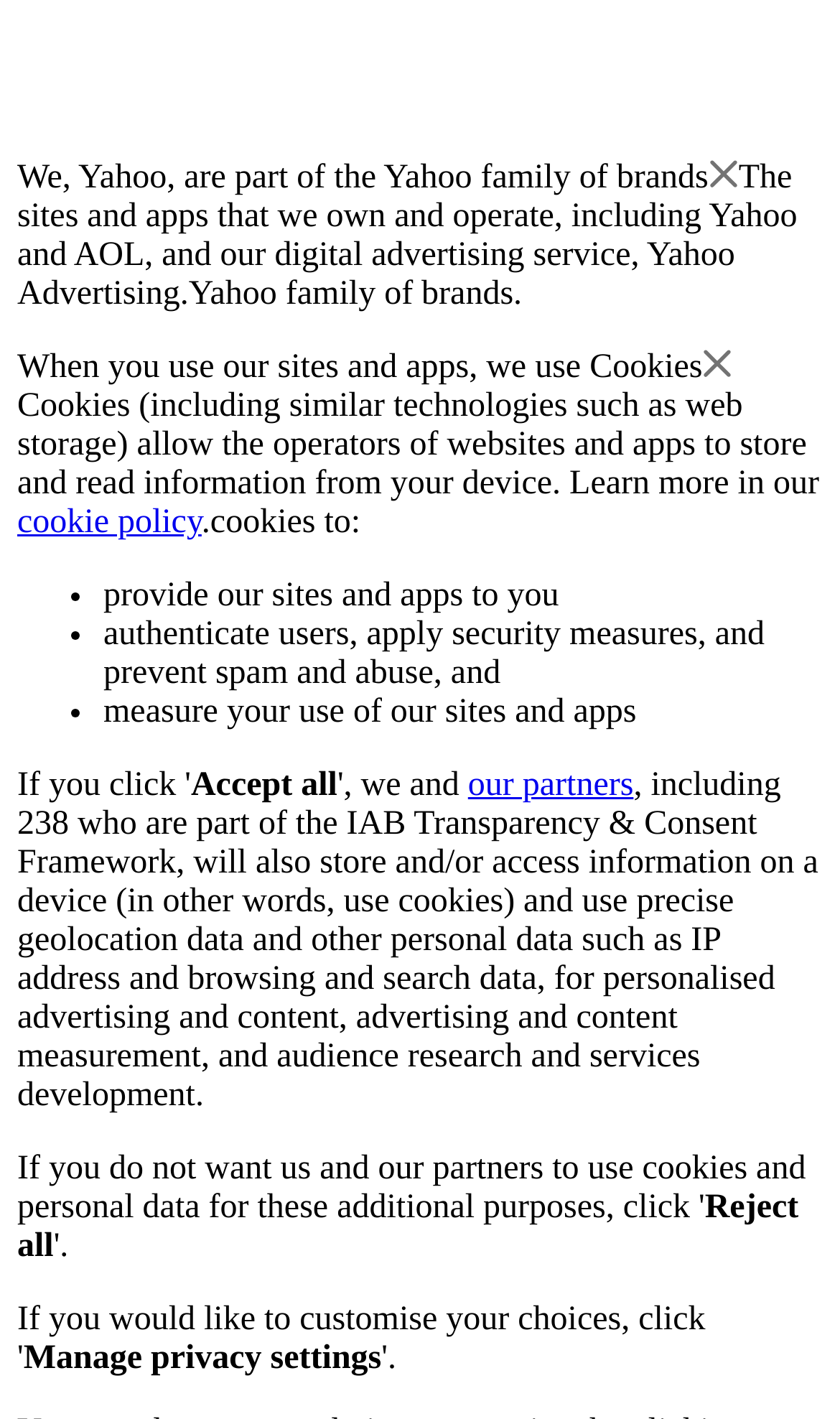What is the purpose of measuring use of sites and apps? Based on the image, give a response in one word or a short phrase.

Personalized advertising